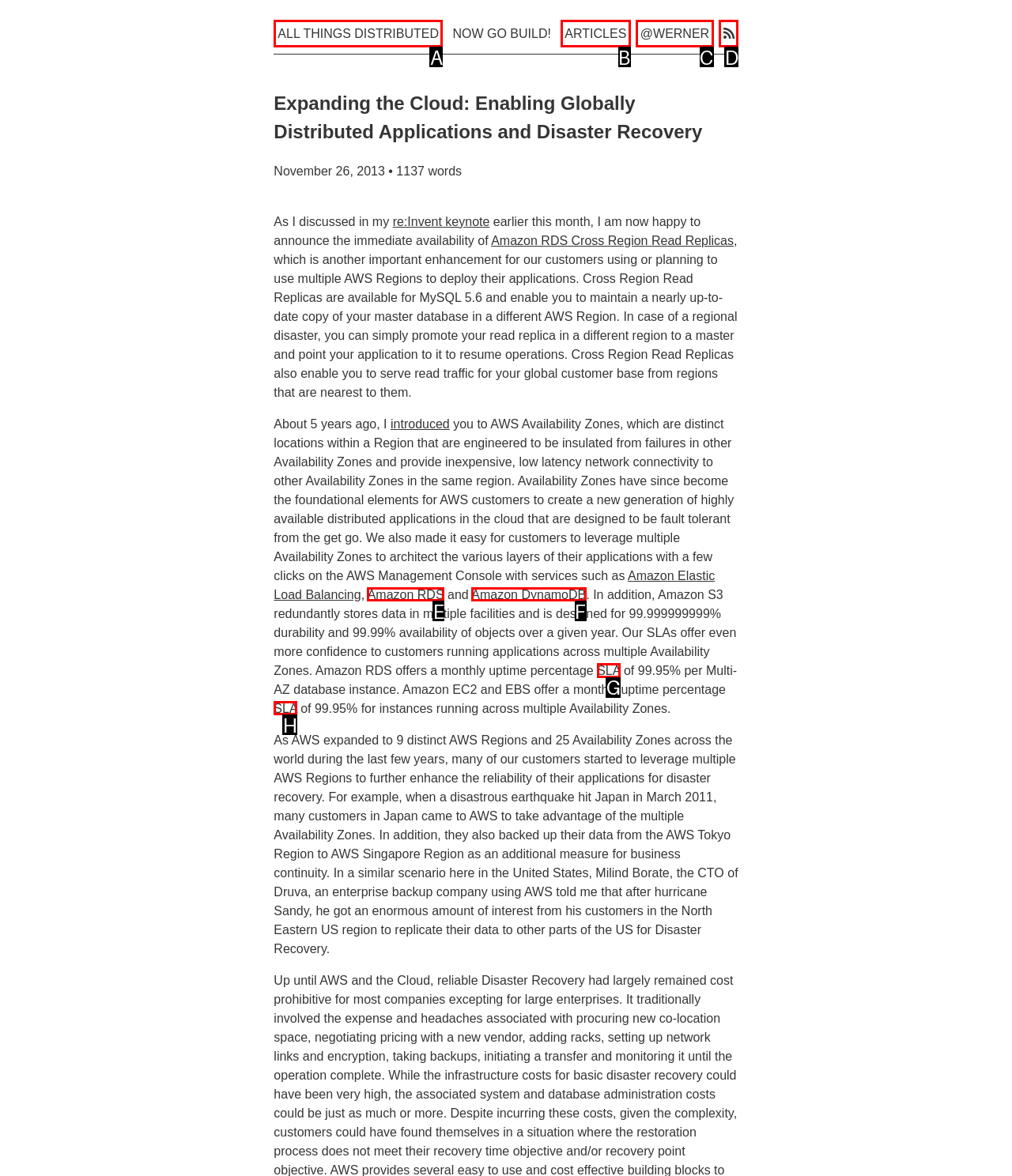Decide which letter you need to select to fulfill the task: Check the 'SLA' of Amazon RDS
Answer with the letter that matches the correct option directly.

G